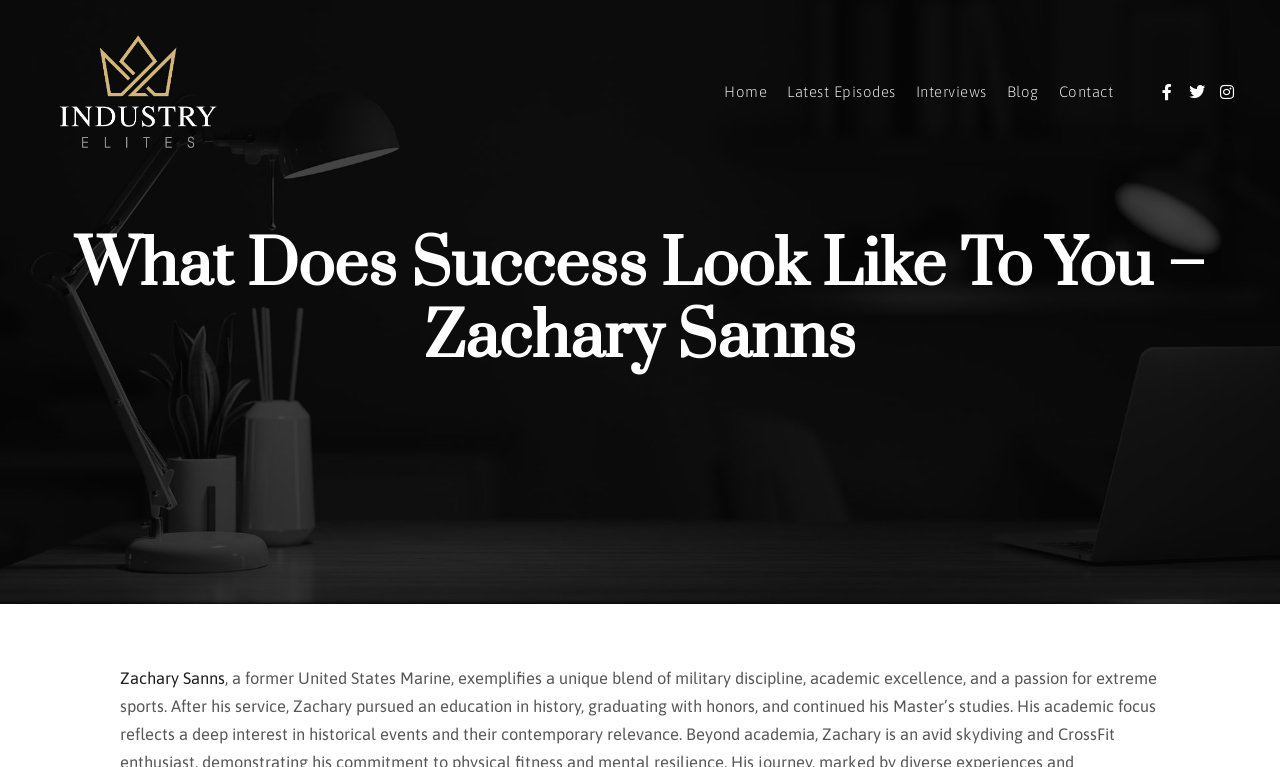Locate the coordinates of the bounding box for the clickable region that fulfills this instruction: "Click on About Us".

None